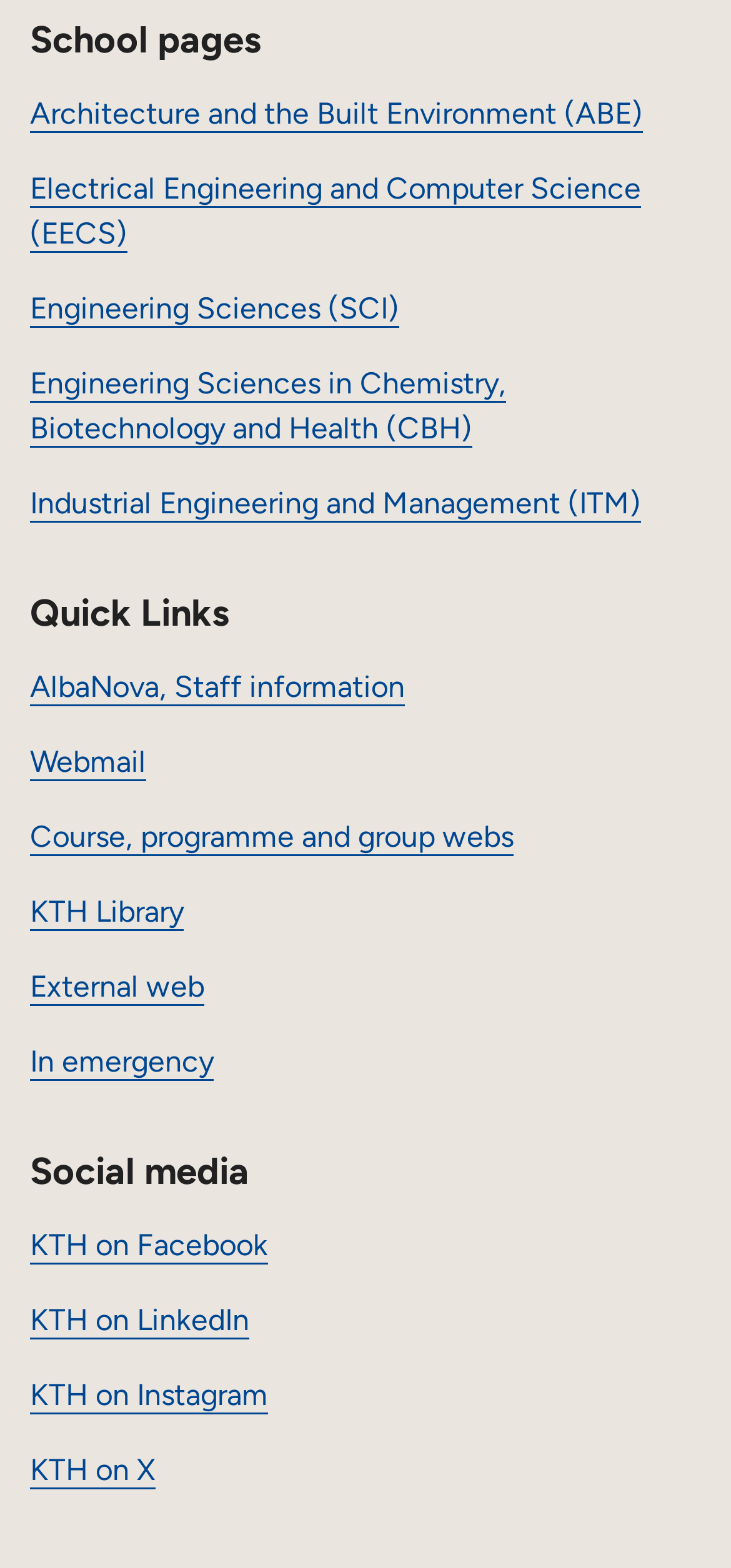Locate the bounding box coordinates of the element that needs to be clicked to carry out the instruction: "Check In emergency information". The coordinates should be given as four float numbers ranging from 0 to 1, i.e., [left, top, right, bottom].

[0.041, 0.665, 0.292, 0.688]